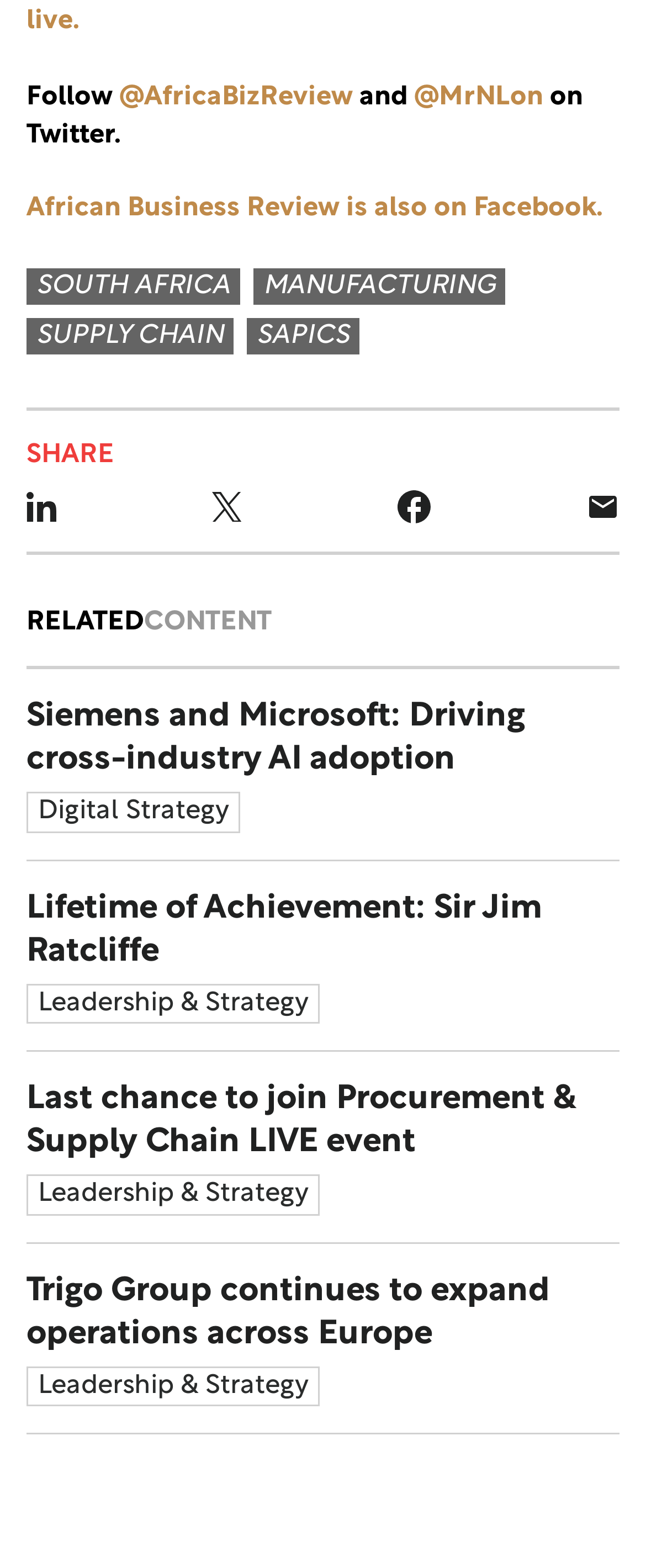Locate the bounding box coordinates of the element that should be clicked to execute the following instruction: "Share on LinkedIn".

[0.041, 0.311, 0.087, 0.335]